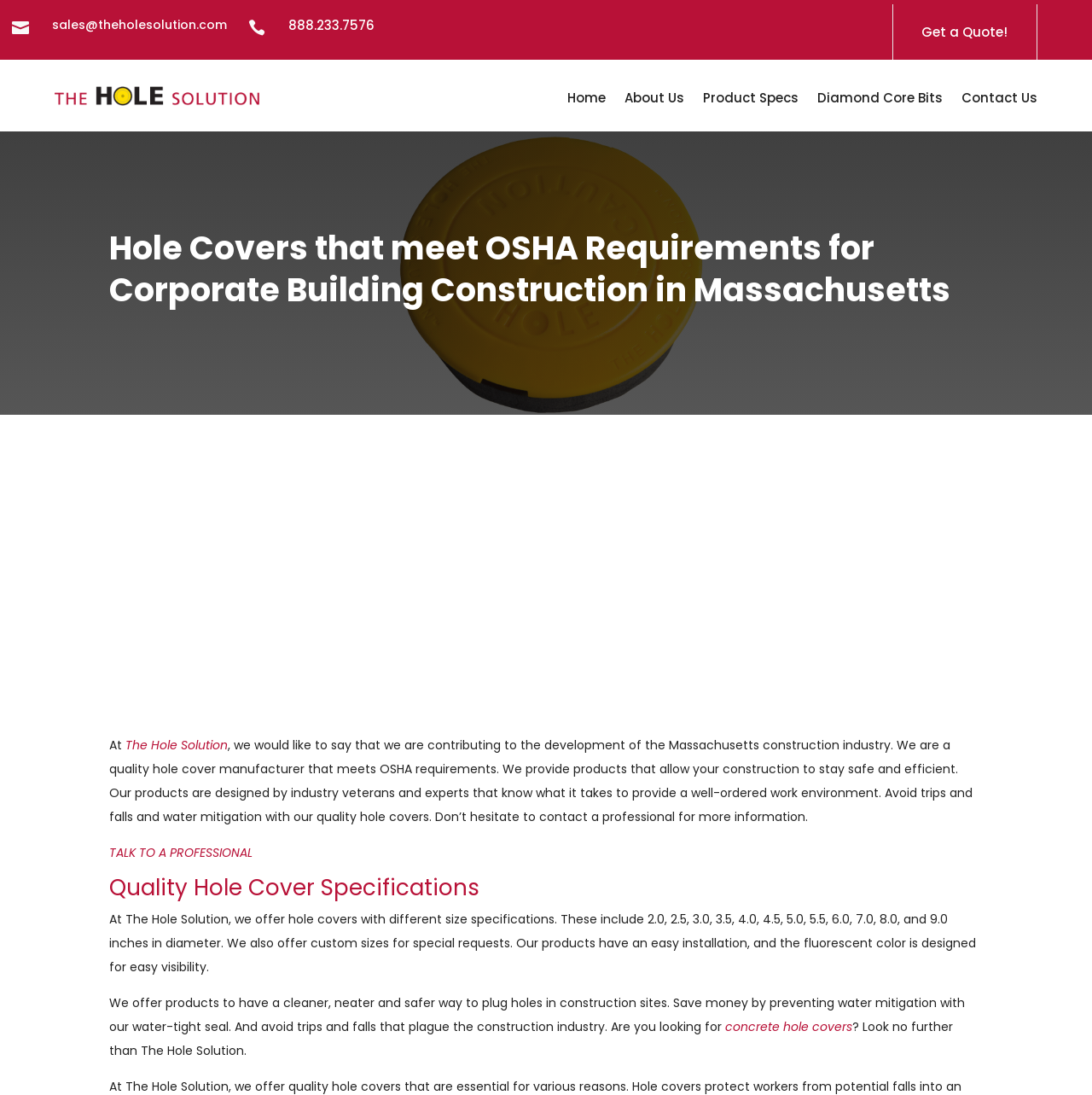Find the bounding box coordinates for the element described here: "TALK TO A PROFESSIONAL".

[0.1, 0.771, 0.231, 0.786]